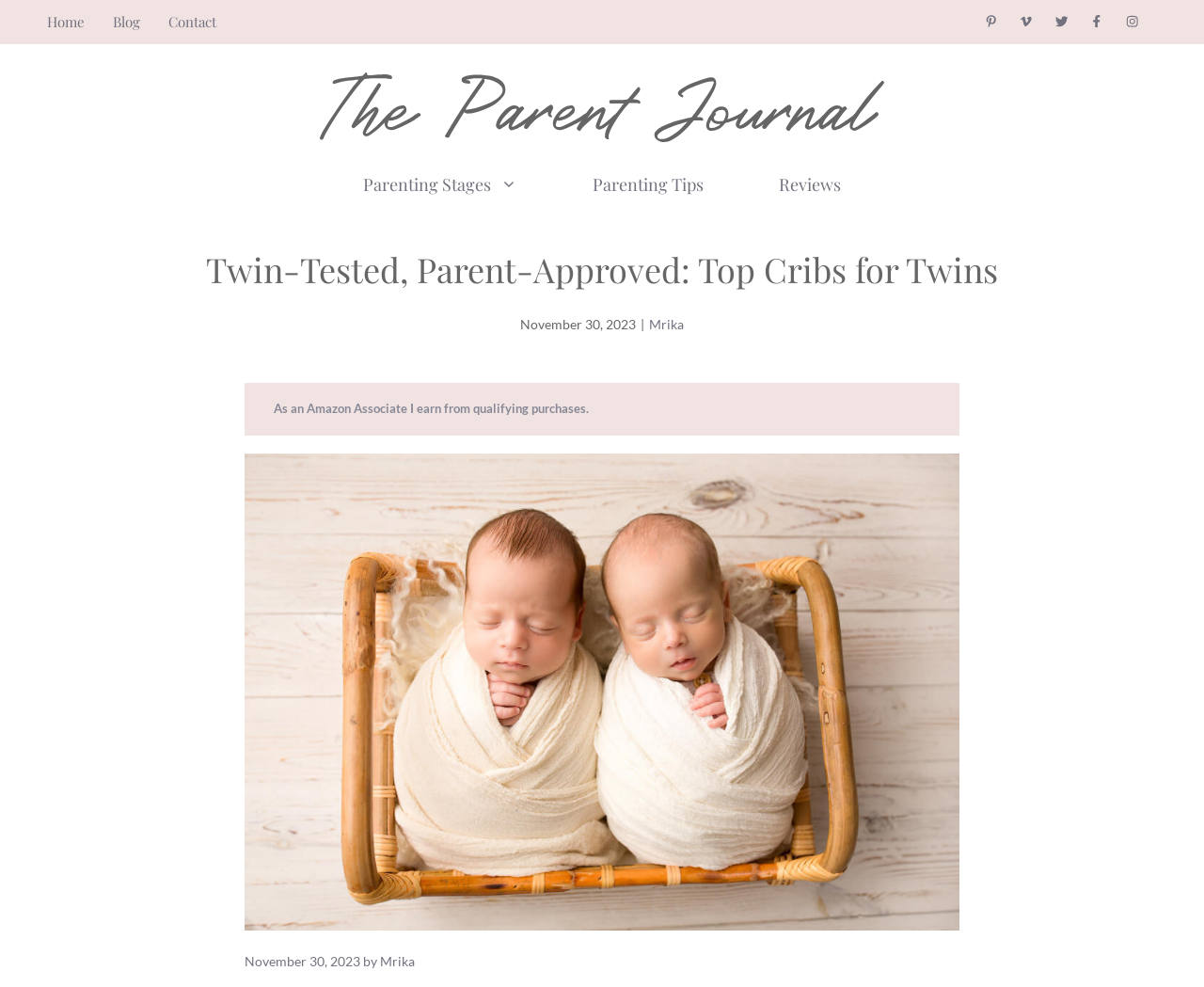Identify the bounding box coordinates of the region that should be clicked to execute the following instruction: "go to home page".

[0.039, 0.012, 0.07, 0.031]